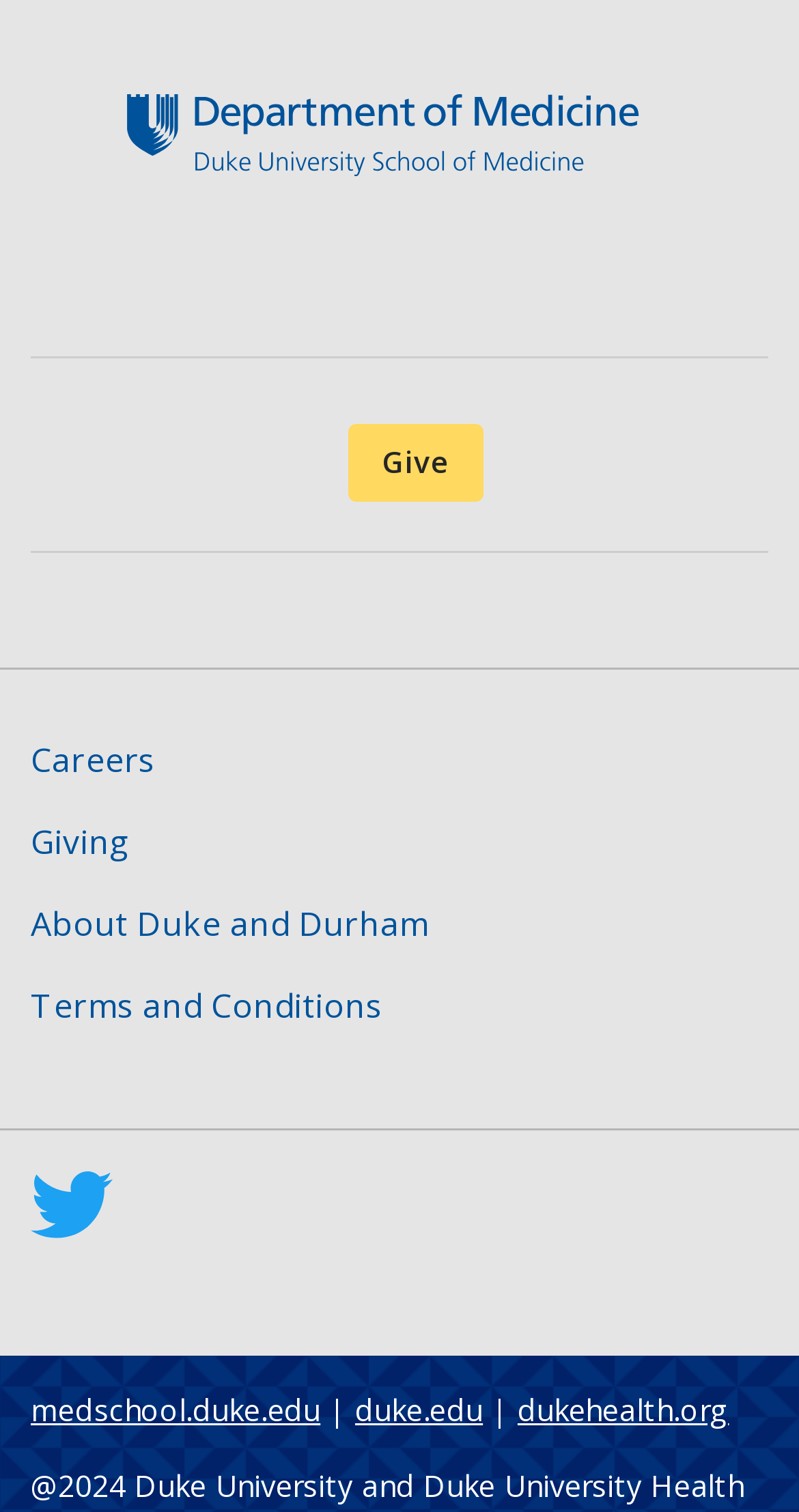What is the purpose of the horizontal separator?
Answer the question with as much detail as you can, using the image as a reference.

The horizontal separator elements are used to visually separate different sections of the webpage, such as the logo and navigation areas, and the footer area, providing a clear distinction between these sections.